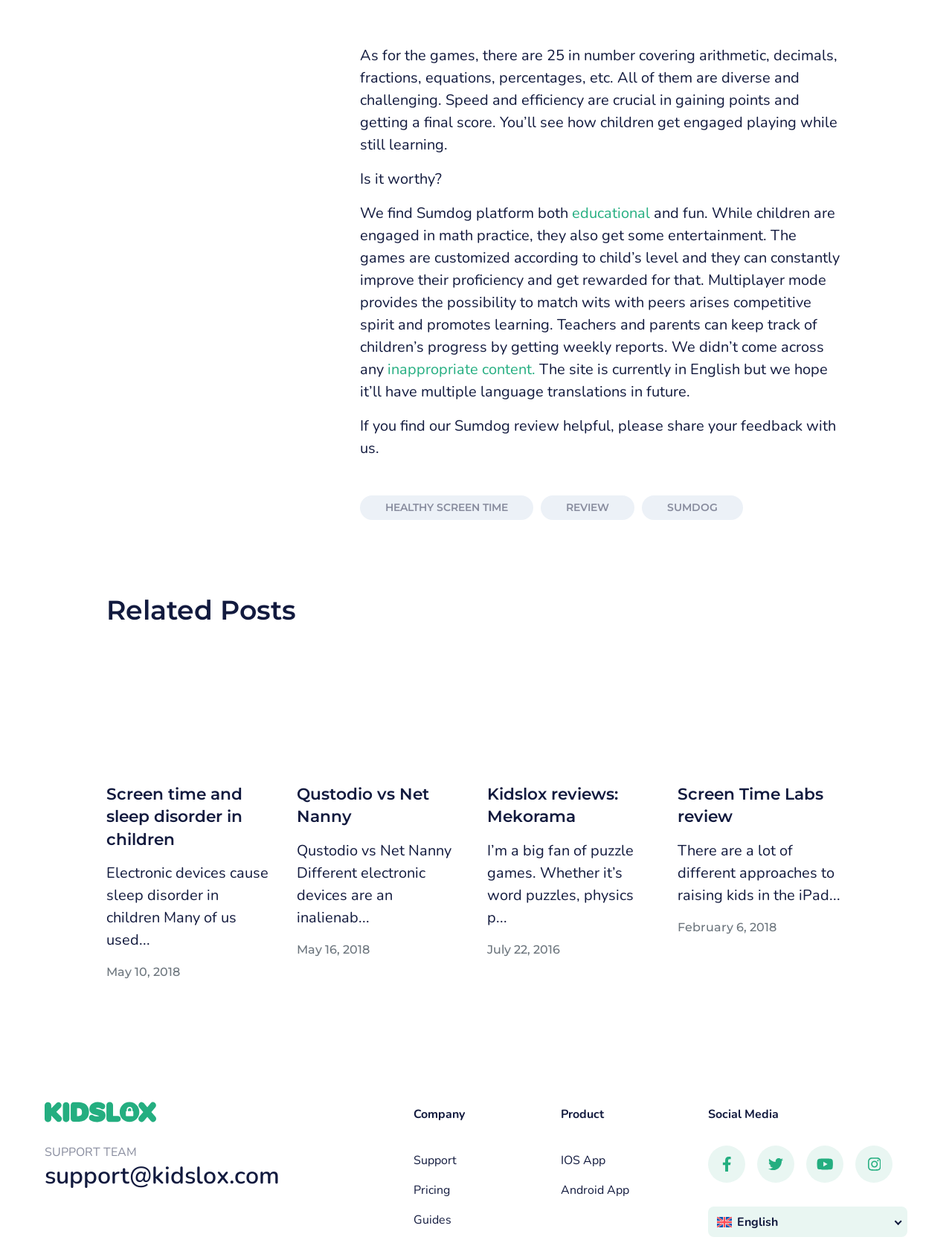Answer the following inquiry with a single word or phrase:
What is the current language of the Sumdog platform?

English